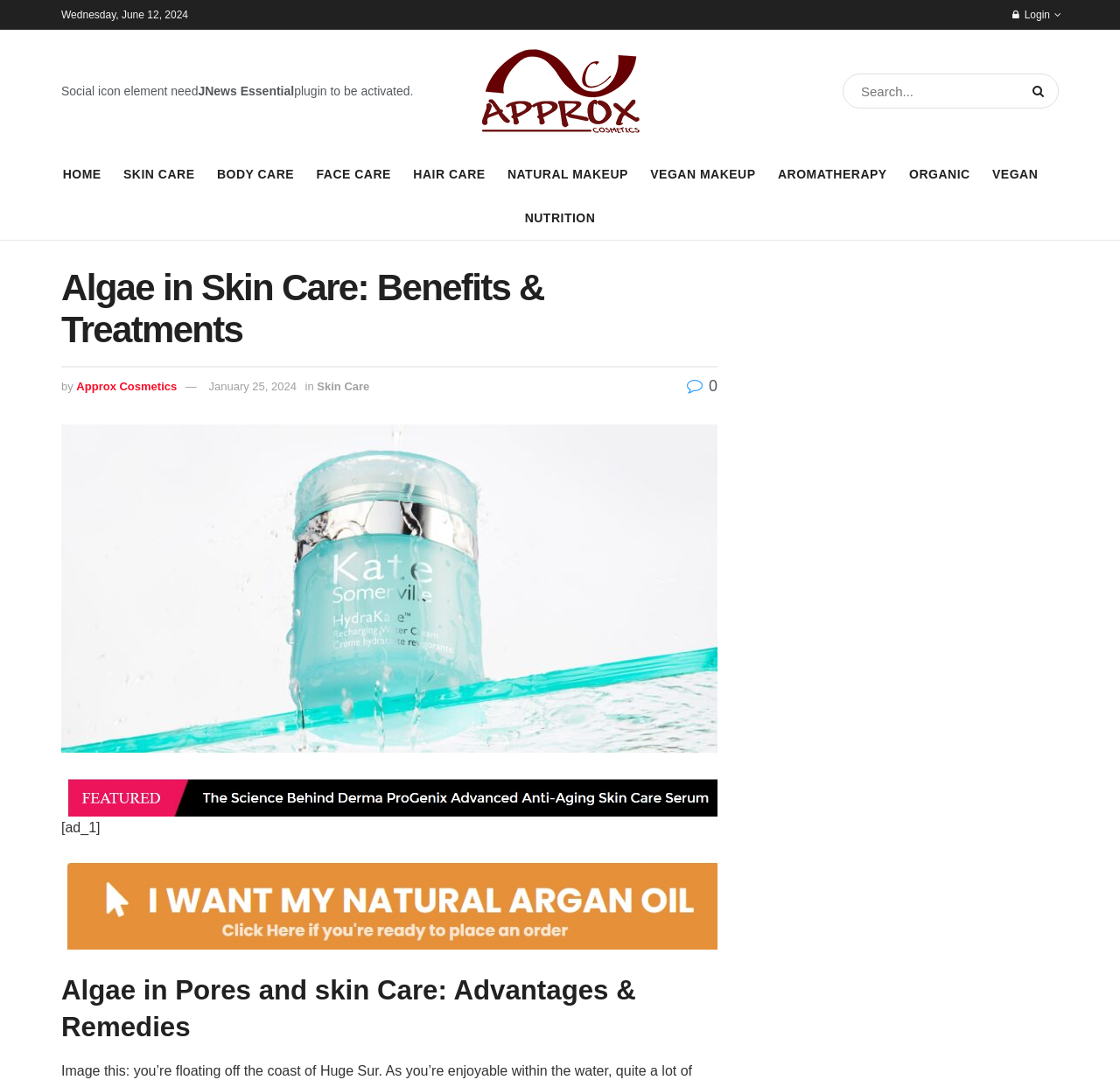Please provide a brief answer to the question using only one word or phrase: 
What is the date displayed at the top of the webpage?

Wednesday, June 12, 2024